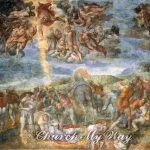What is added to the composition by the groups of people and animals in the foreground? Please answer the question using a single word or phrase based on the image.

A sense of movement and urgency